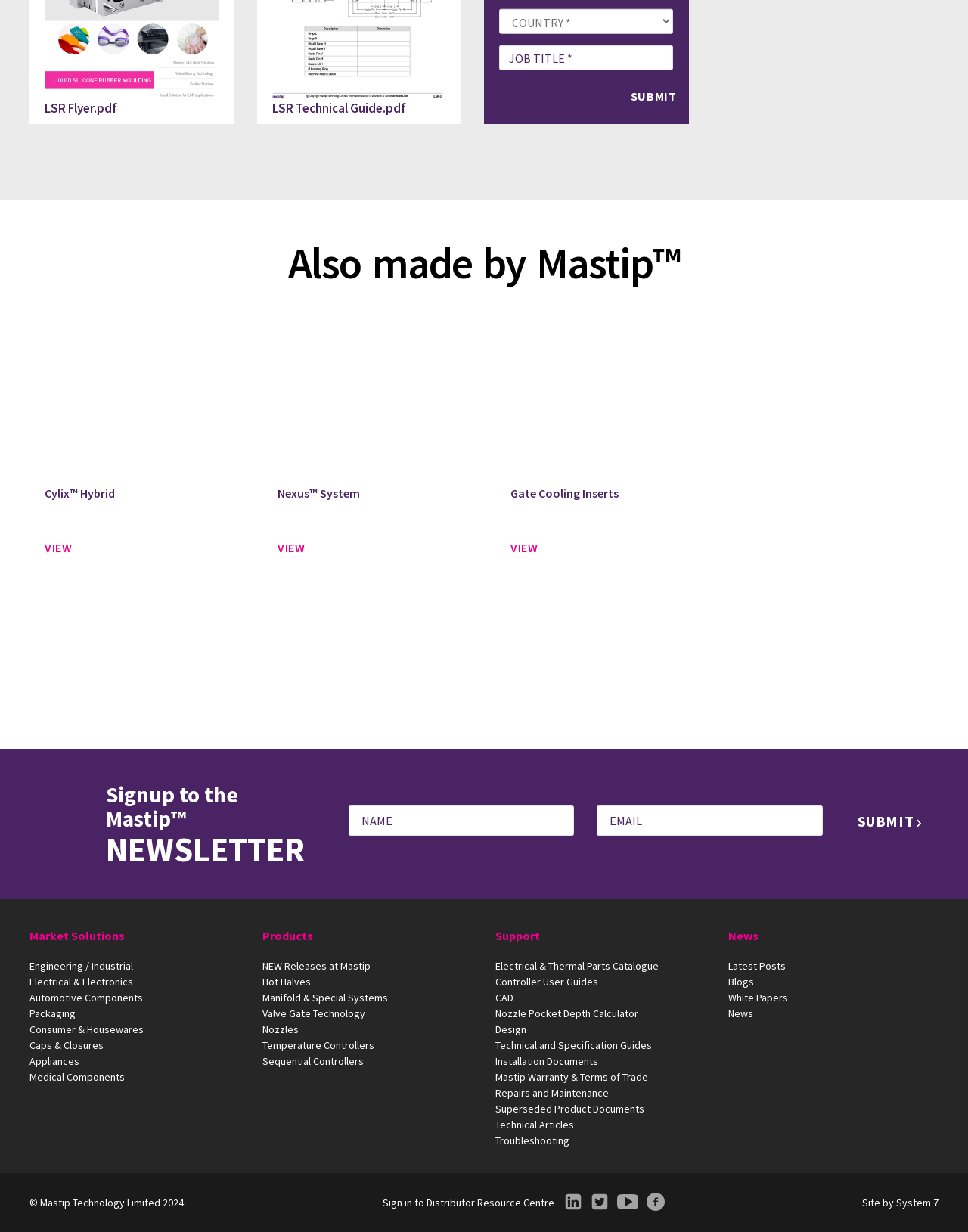What is the purpose of the 'Signup to the Mastip™ NEWSLETTER' section?
Look at the image and construct a detailed response to the question.

The 'Signup to the Mastip™ NEWSLETTER' section appears to be a form where users can enter their name and email address to sign up for the Mastip newsletter.